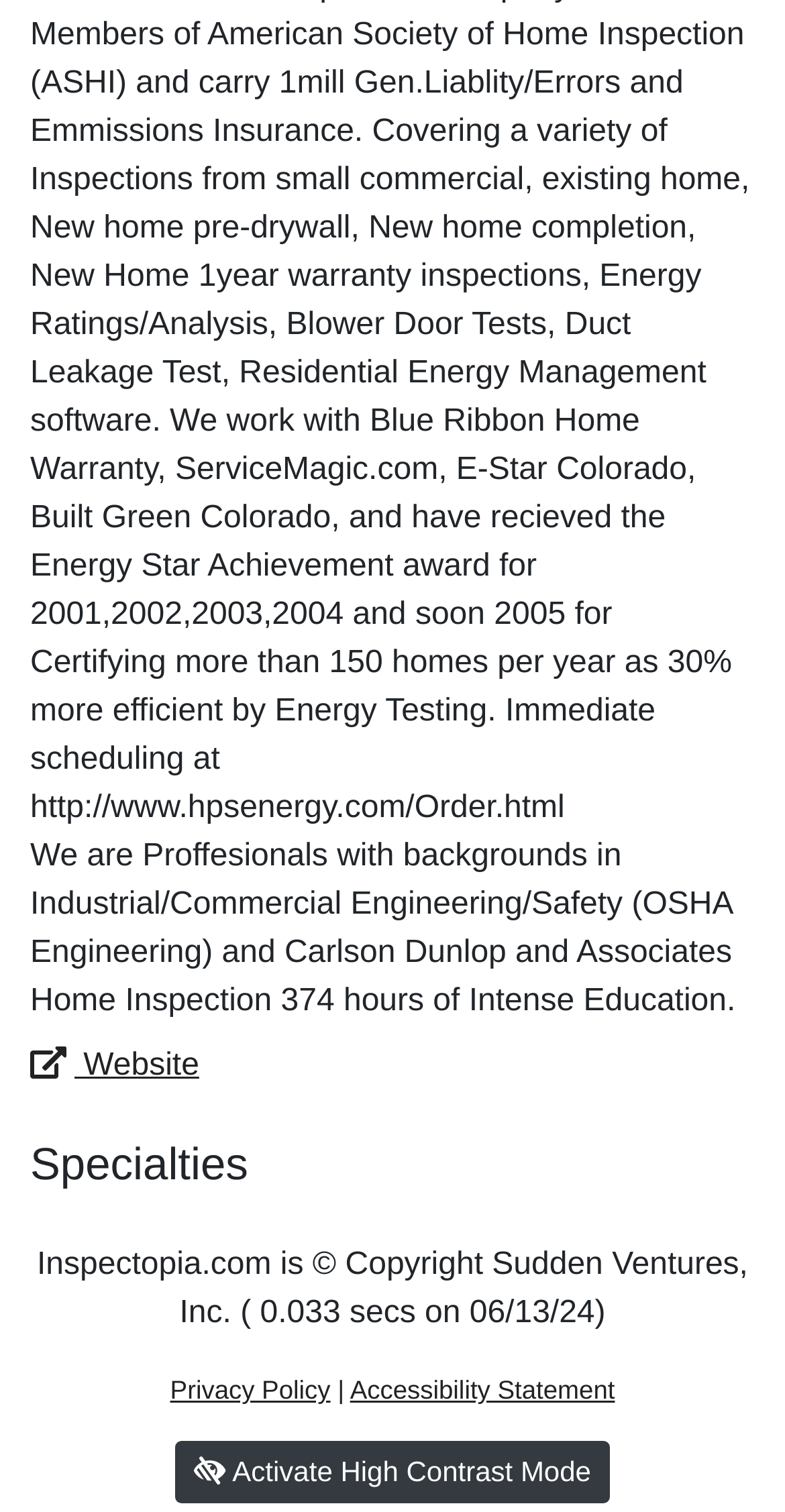Please determine the bounding box coordinates for the element with the description: "Website".

[0.038, 0.694, 0.254, 0.716]